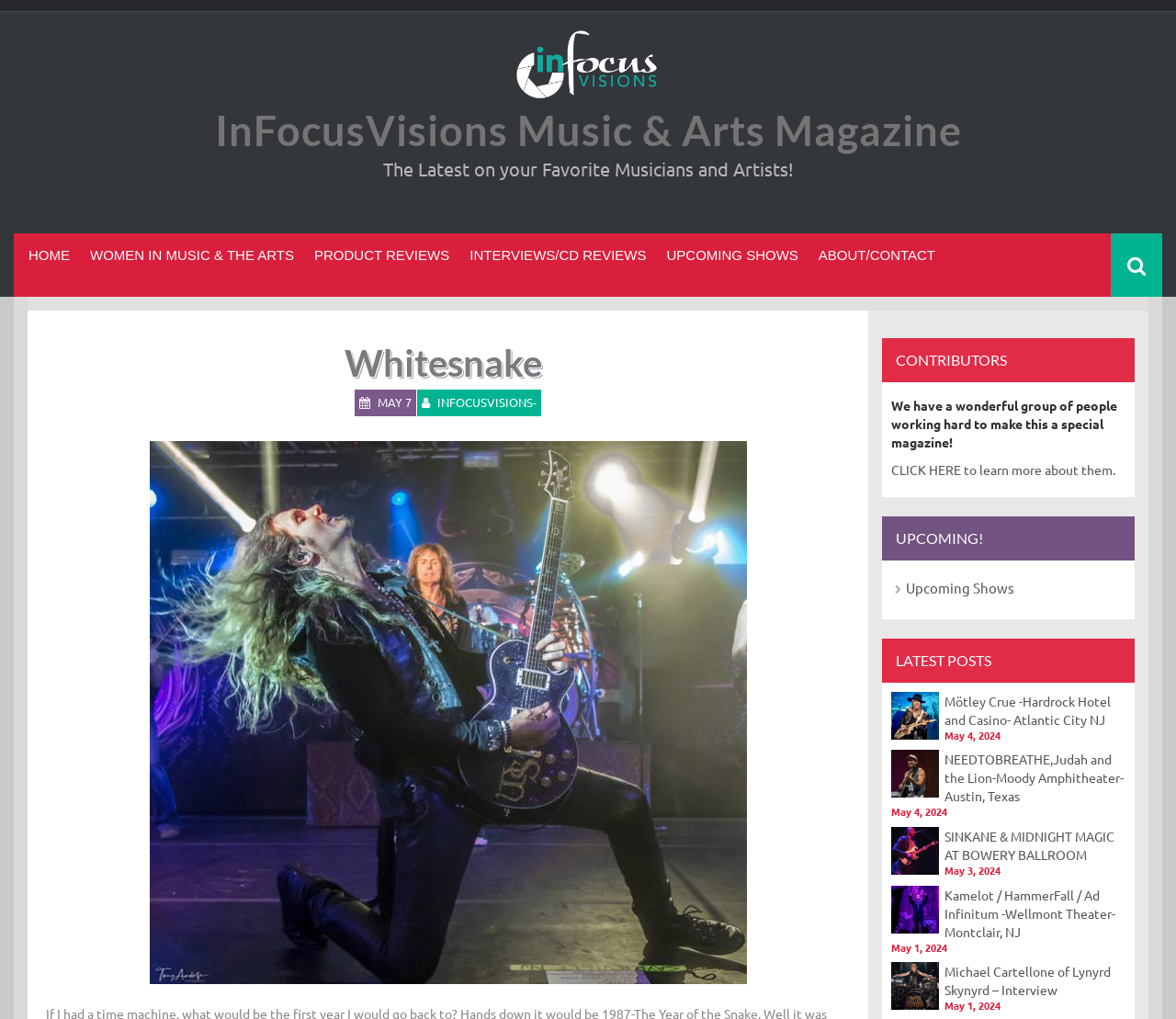What is the name of the magazine?
Please ensure your answer to the question is detailed and covers all necessary aspects.

The name of the magazine can be found in the top-left corner of the webpage, where it says 'Whitesnake – InFocusVisions Music & Arts Magazine'. This is also the title of the webpage.